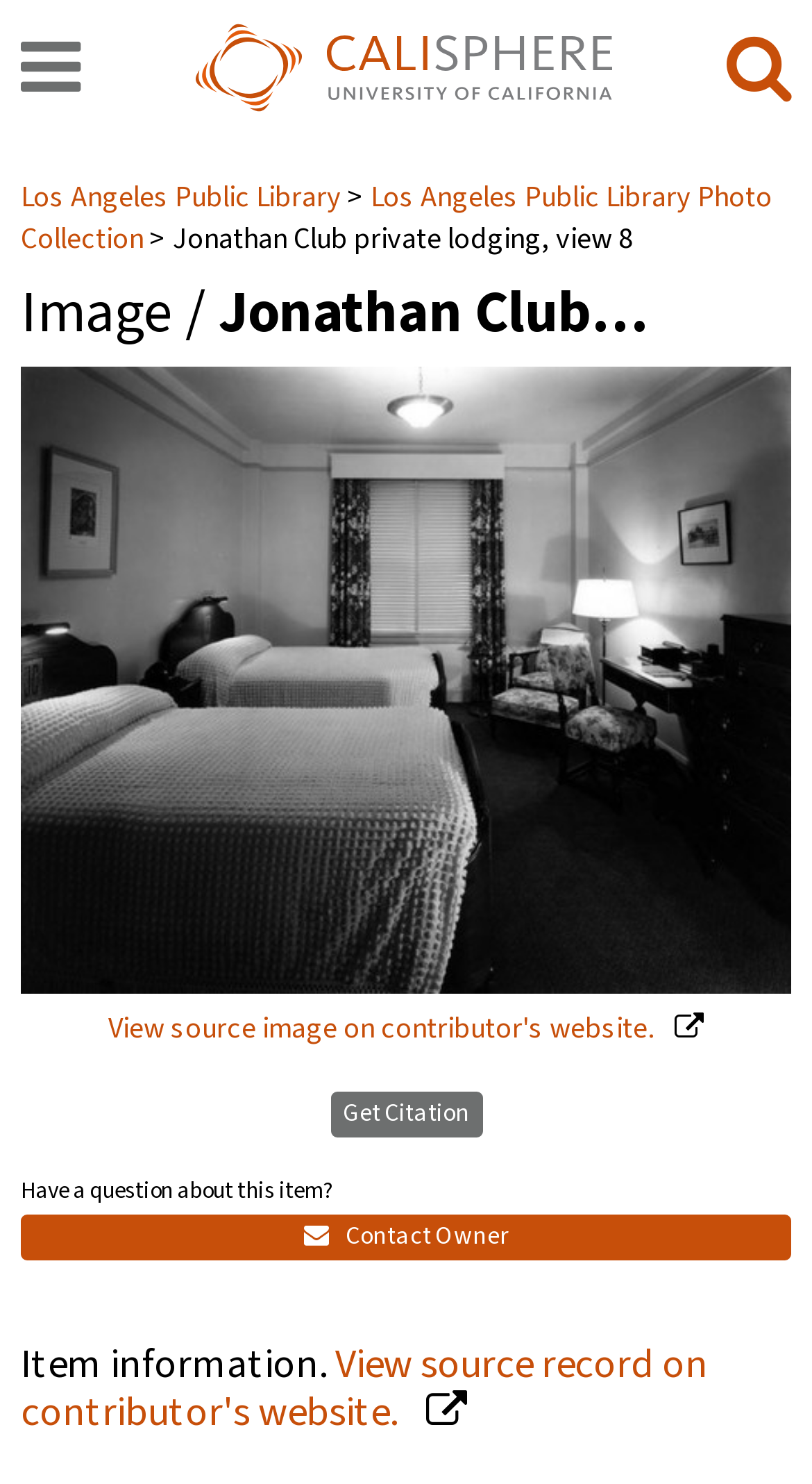Give a one-word or short-phrase answer to the following question: 
What is the function of the 'Contact Owner' link?

To contact owner